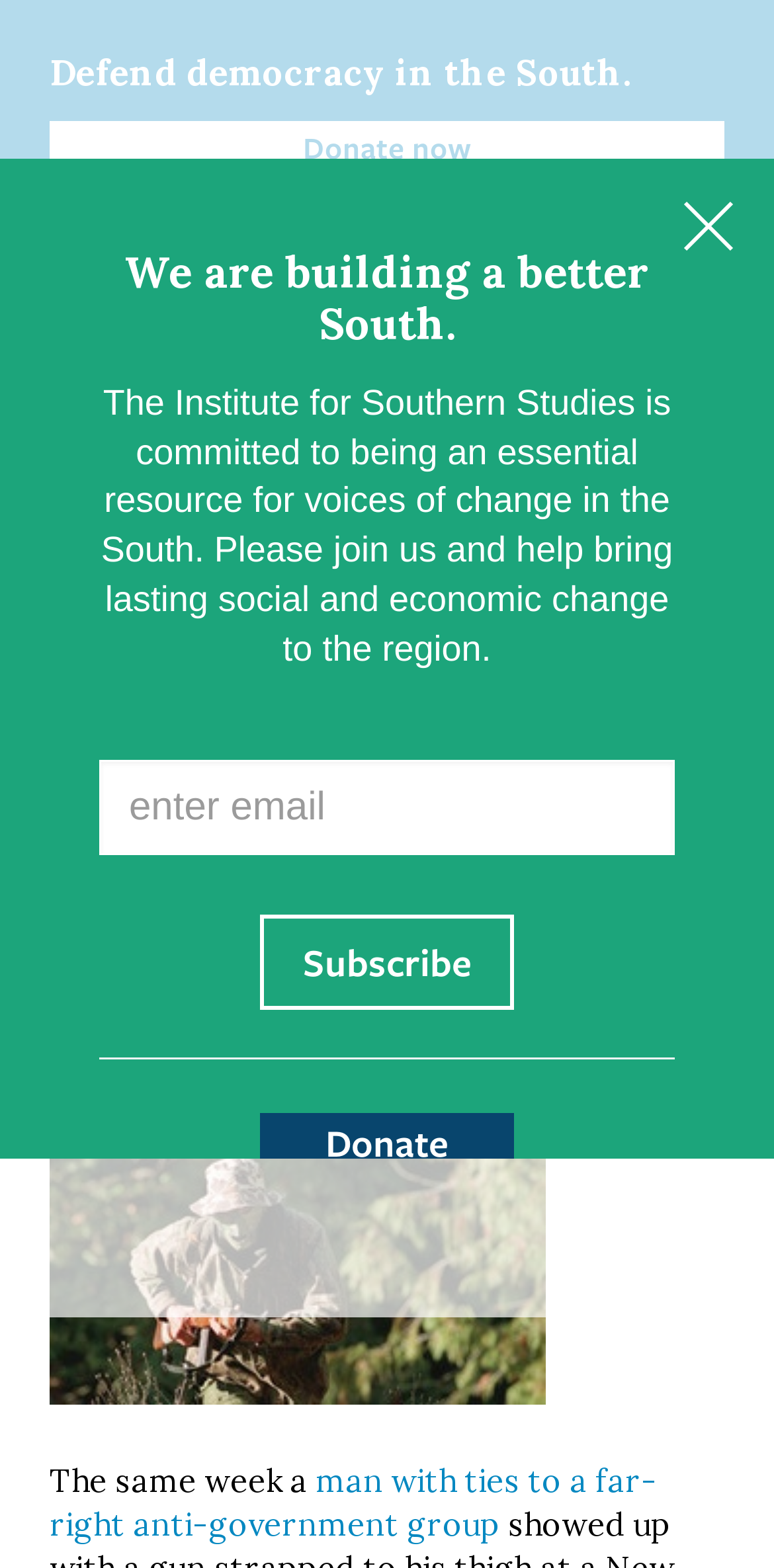Please reply to the following question using a single word or phrase: 
What is the topic of the article?

Far-right militia resurgence